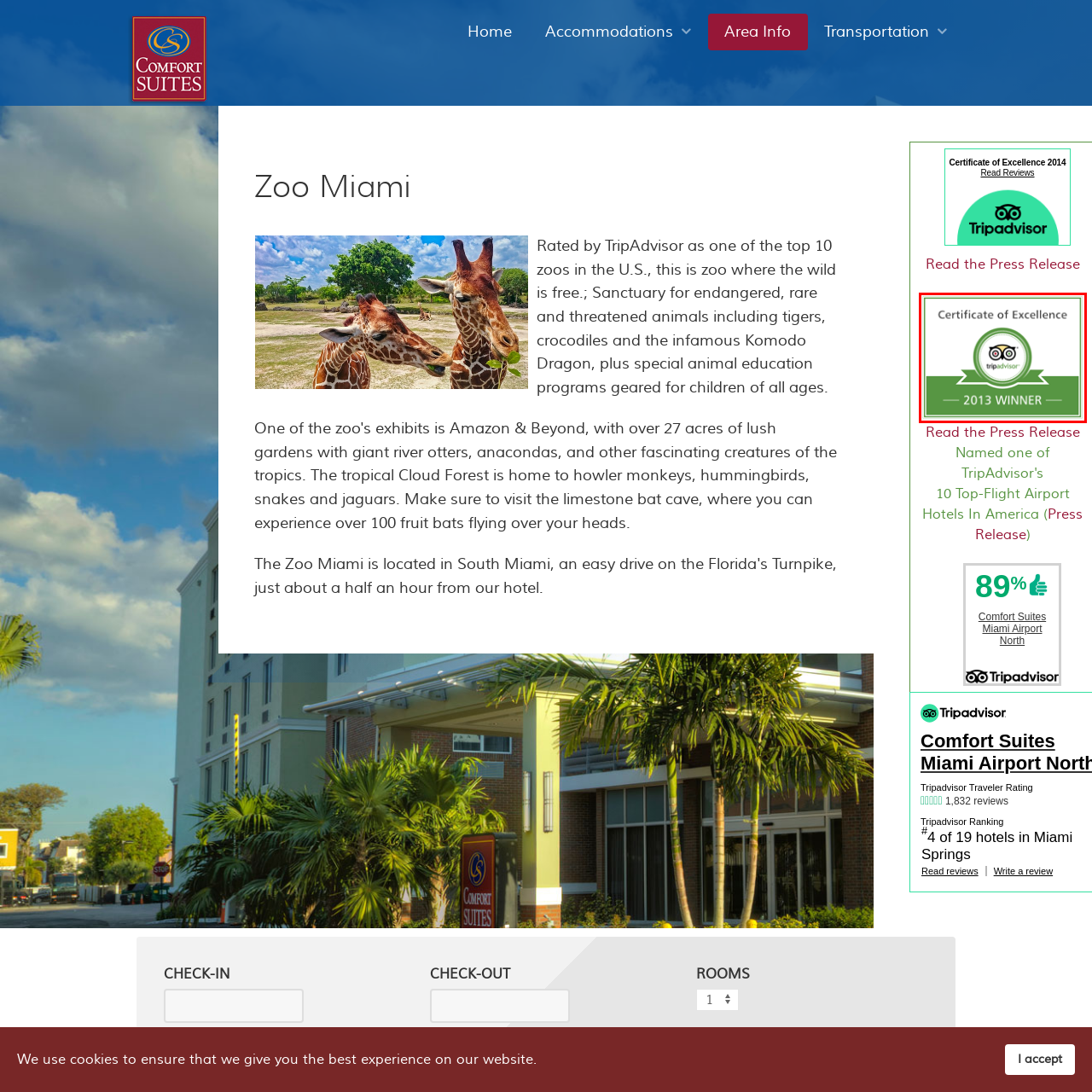Describe the features and objects visible in the red-framed section of the image in detail.

The image features the "Certificate of Excellence" awarded by TripAdvisor, prominently displaying the iconic owl logo of the platform. This particular certificate highlights that the establishment received this honor in 2013, reflecting its commitment to excellence in service and customer satisfaction. The green color scheme of the certificate, along with the bold text indicating its status as a winner, underscores the achievement and recognition granted to businesses that meet high standards based on traveler reviews and ratings. This accolade is often a significant indicator of quality for potential guests looking for dependable accommodation options.